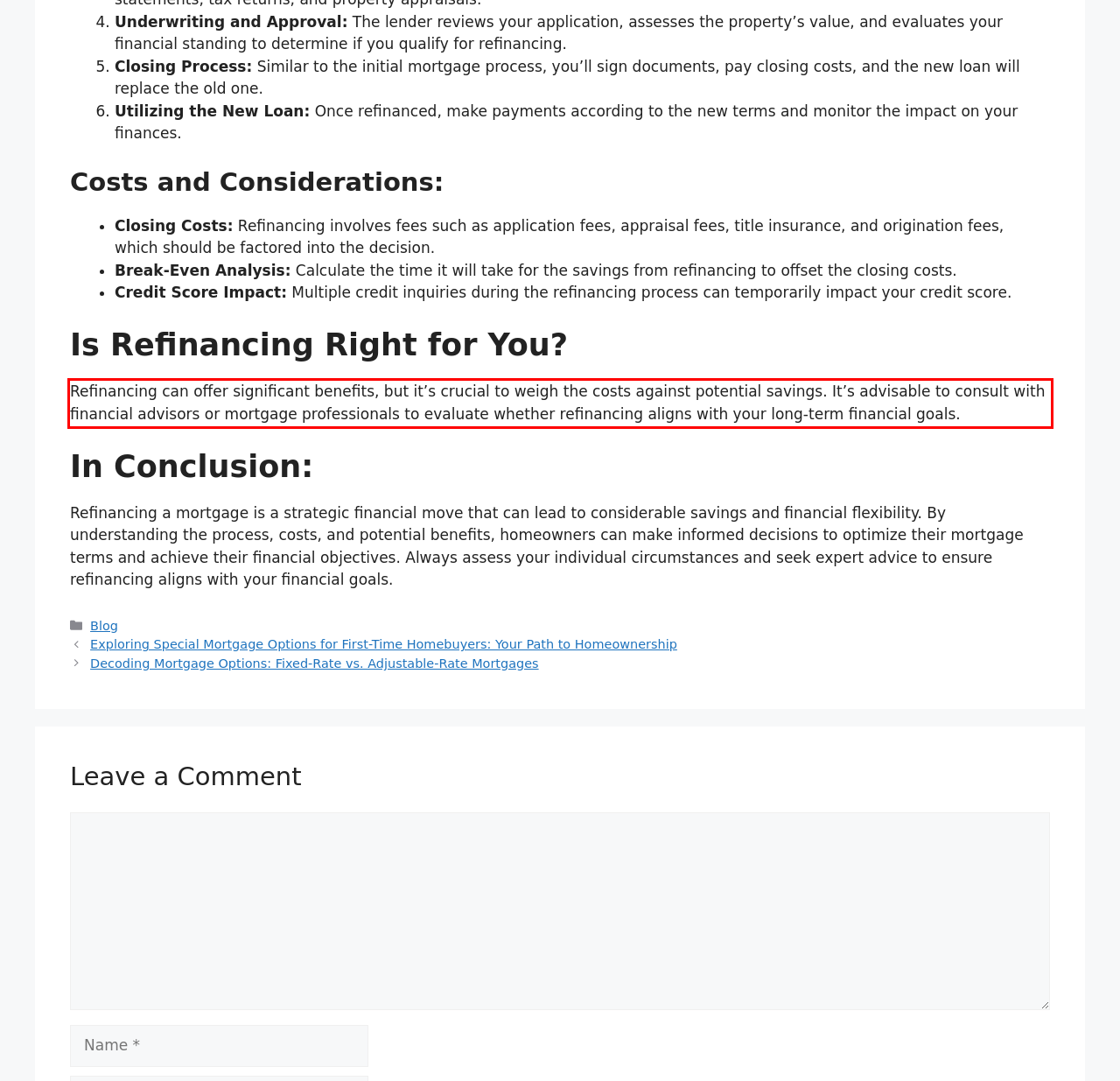You are presented with a screenshot containing a red rectangle. Extract the text found inside this red bounding box.

Refinancing can offer significant benefits, but it’s crucial to weigh the costs against potential savings. It’s advisable to consult with financial advisors or mortgage professionals to evaluate whether refinancing aligns with your long-term financial goals.